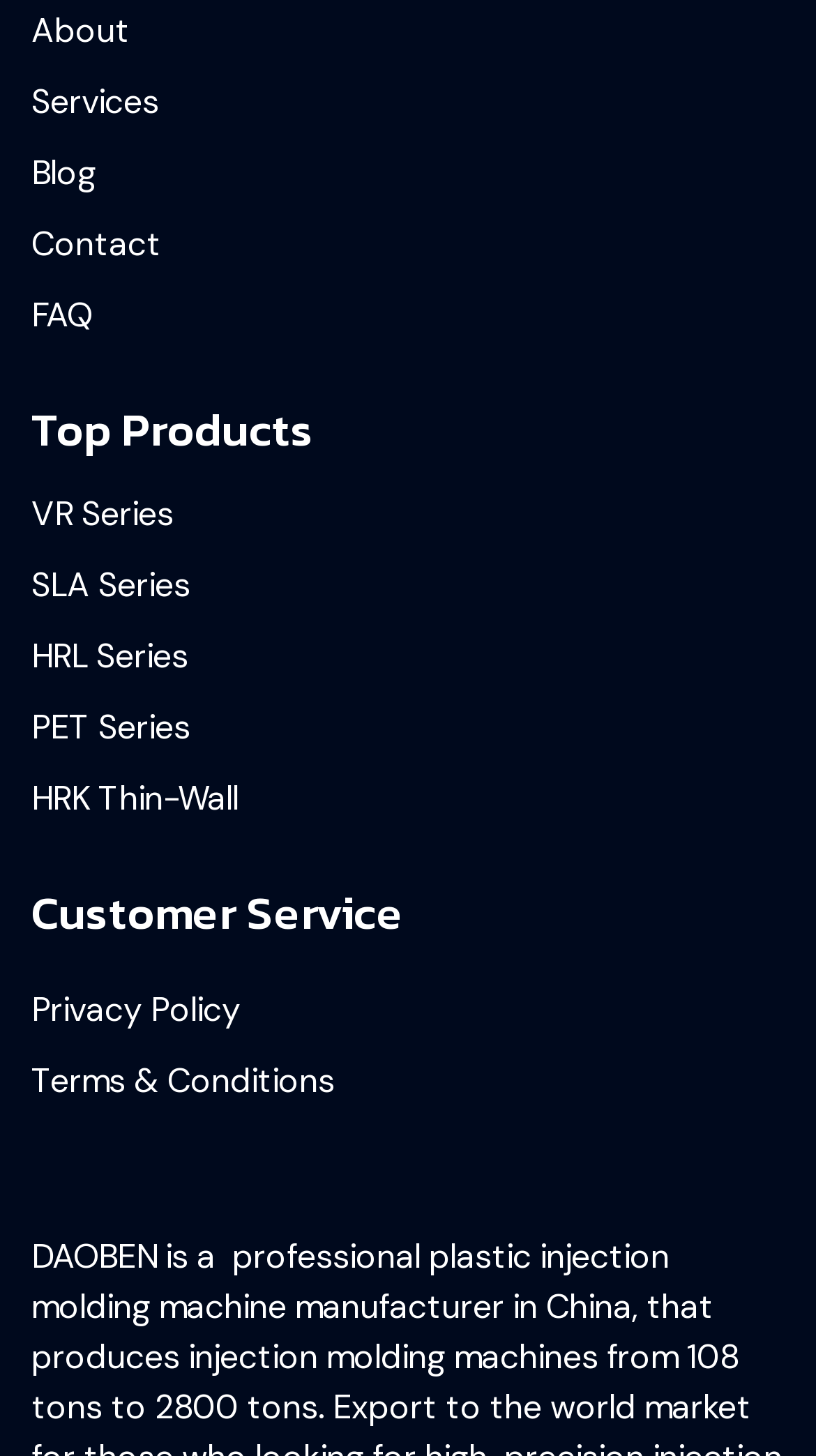Based on the image, provide a detailed response to the question:
How many links are there under 'Top Products'?

I counted the number of links under the 'Top Products' heading, which are 'VR Series', 'SLA Series', 'HRL Series', 'PET Series', 'HRK Thin-Wall', and there are 6 links in total.